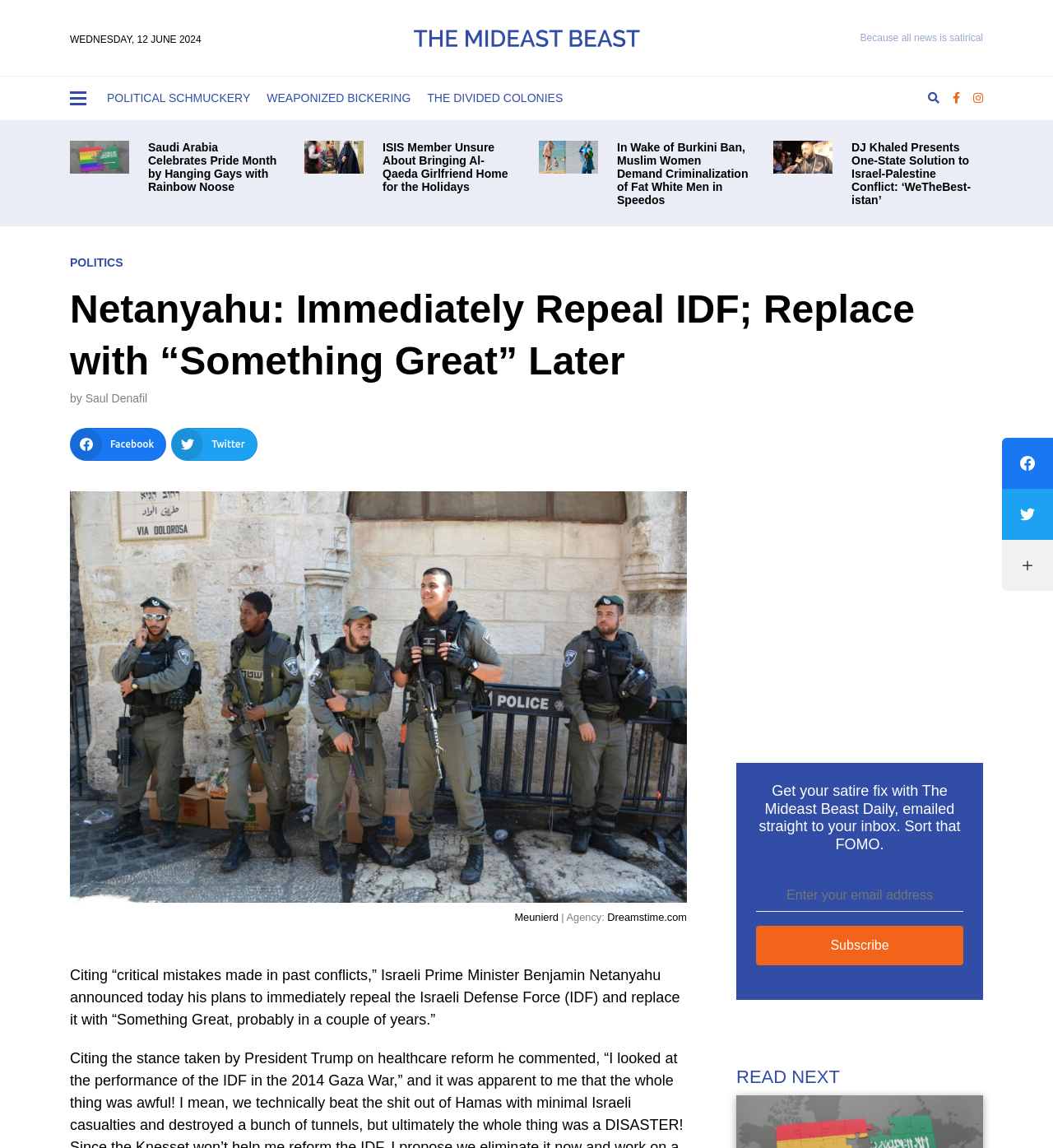Provide a thorough description of the webpage you see.

This webpage appears to be a satirical news article from "The Mideast Beast" website. At the top of the page, there is a header section with the website's name and a tagline "Because all news is satirical." Below this, there is a navigation menu with links to various sections, including "POLITICAL SCHMUCKERY," "WEAPONIZED BICKERING," and "THE DIVIDED COLONIES."

The main content of the page is a news article with the title "Netanyahu: Immediately Repeal IDF; Replace with “Something Great” Later." The article is written by Saul Denafil and has a brief summary of the Israeli Prime Minister's plans to repeal the Israeli Defense Force and replace it with something new.

Below the article title, there are several links to other satirical news articles, each with a brief summary and an accompanying image. These articles have titles such as "Saudi Arabia Celebrates Pride Month by Hanging Gays with Rainbow Noose," "ISIS Member Unsure About Bringing Al-Qaeda Girlfriend Home for the Holidays," and "DJ Khaled Presents One-State Solution to Israel-Palestine Conflict: ‘WeTheBest-istan’."

On the right side of the page, there is a section with links to social media platforms, including Facebook, Twitter, and Meunierd. There is also a contact form where users can enter their email address to receive daily satire news from The Mideast Beast.

At the bottom of the page, there is a section with a heading "READ NEXT" and a call-to-action button to subscribe to the website's newsletter. There are also links to more social media networks and a small image.